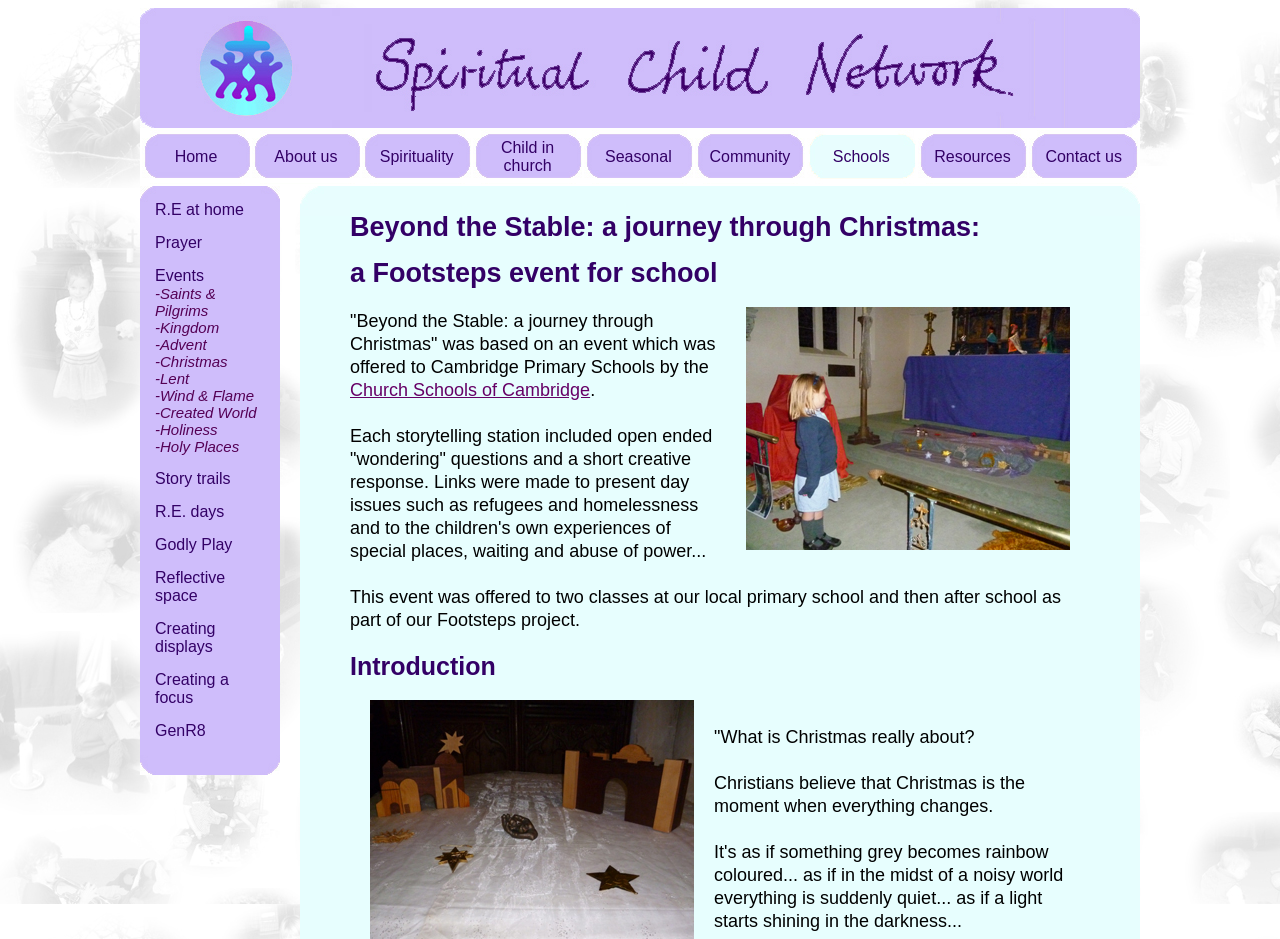Please respond in a single word or phrase: 
What is the name of the event described on this webpage?

Beyond the Stable